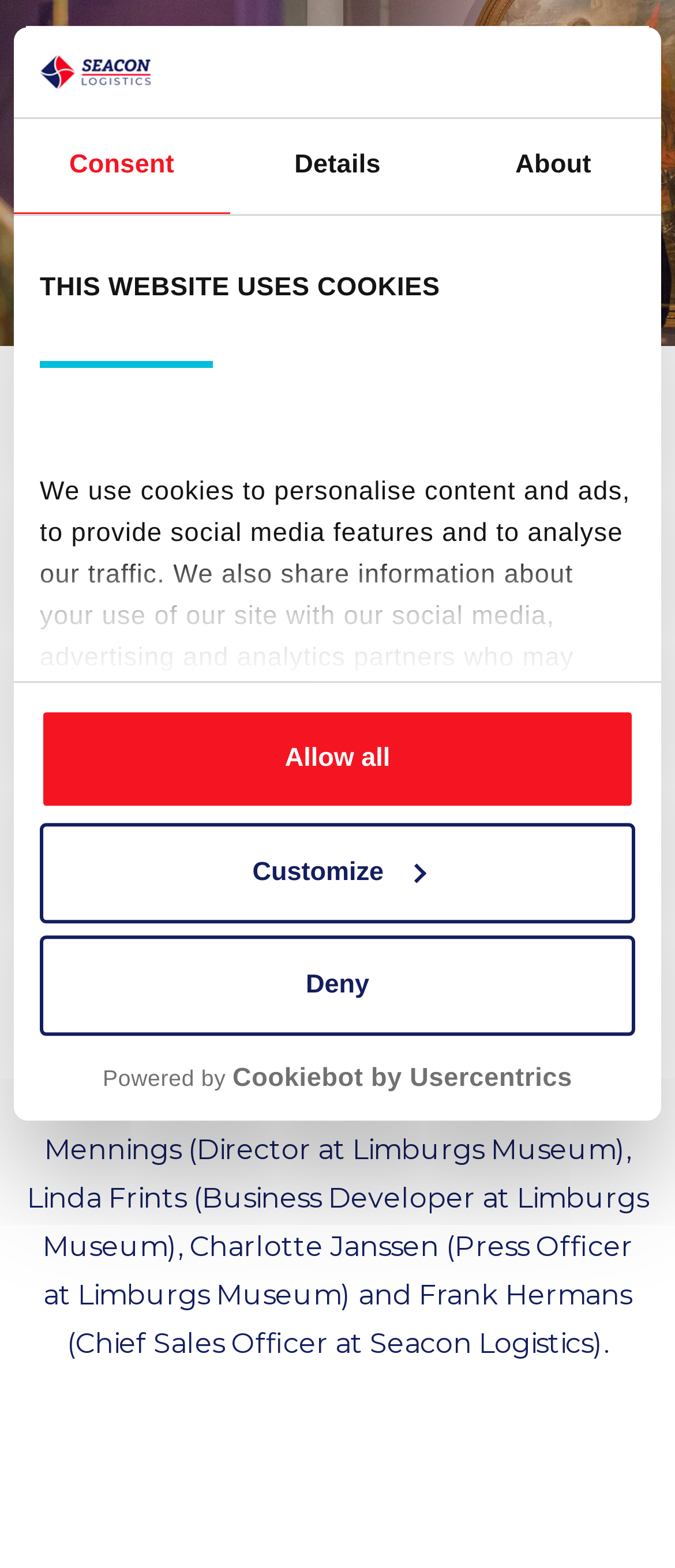Please identify the bounding box coordinates of the element's region that should be clicked to execute the following instruction: "Read the blog entry #101". The bounding box coordinates must be four float numbers between 0 and 1, i.e., [left, top, right, bottom].

None